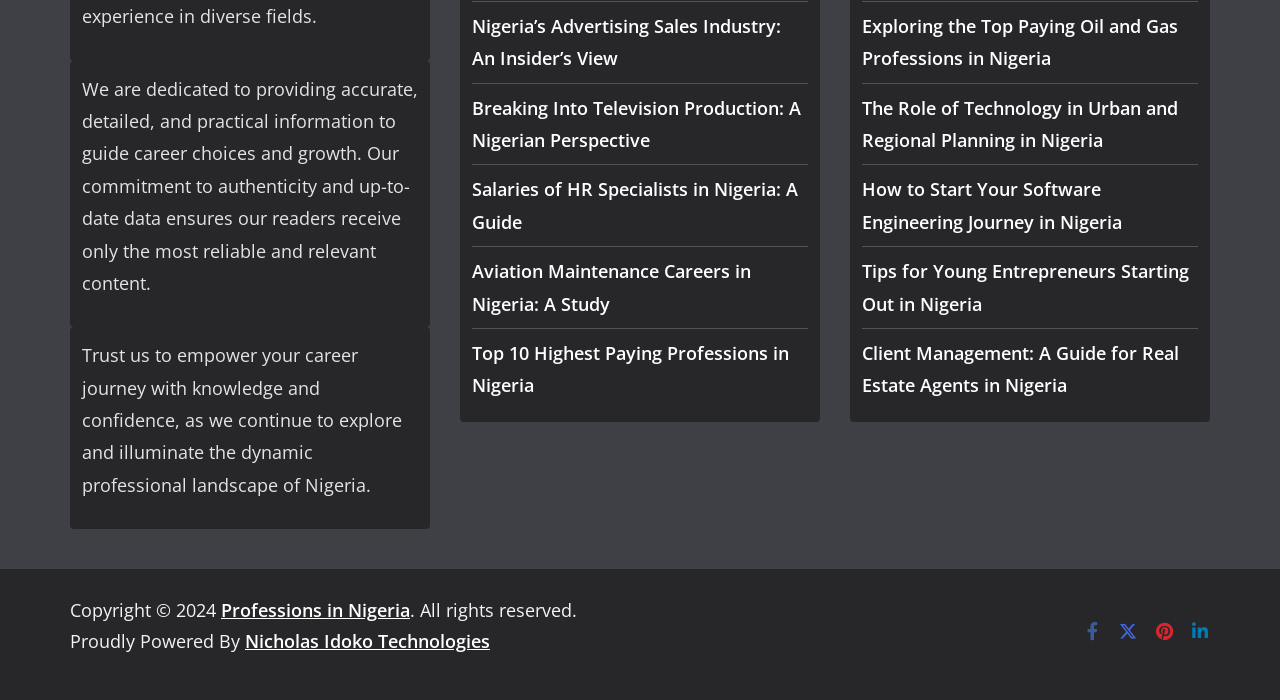Show the bounding box coordinates for the HTML element described as: "Professions in Nigeria".

[0.173, 0.855, 0.32, 0.889]